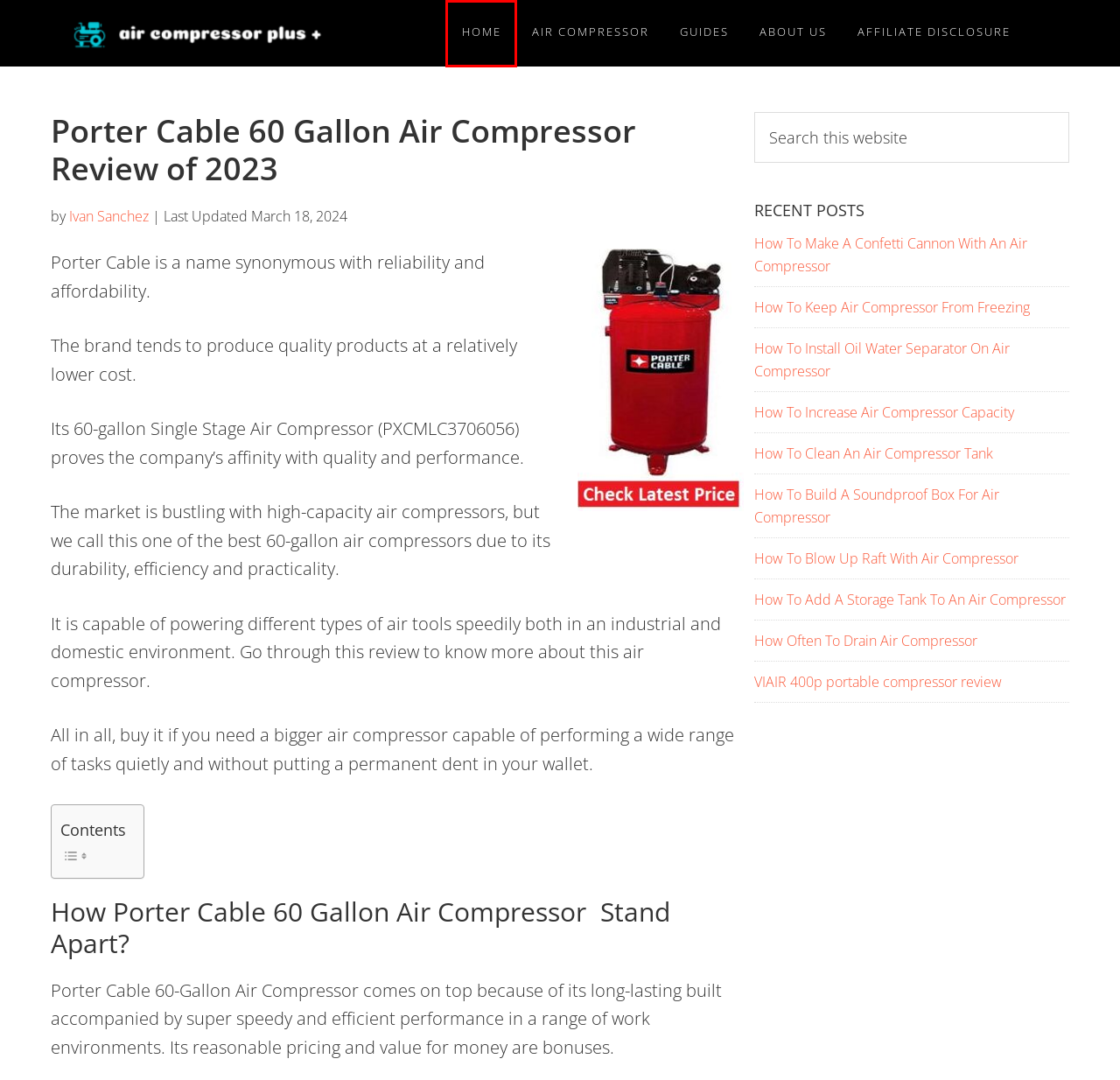Given a webpage screenshot with a red bounding box around a UI element, choose the webpage description that best matches the new webpage after clicking the element within the bounding box. Here are the candidates:
A. Air Compressor Plus -
B. How To Install Oil Water Separator On Air Compressor
C. How Often To Drain Air Compressor
D. How To Make A Confetti Cannon With An Air Compressor
E. Affiliate Disclosure - Air Compressor Plus
F. VIAIR 400p portable compressor review
G. How To Build A Soundproof Box For Air Compressor
H. Air Compressor Archives - Air Compressor Plus

A